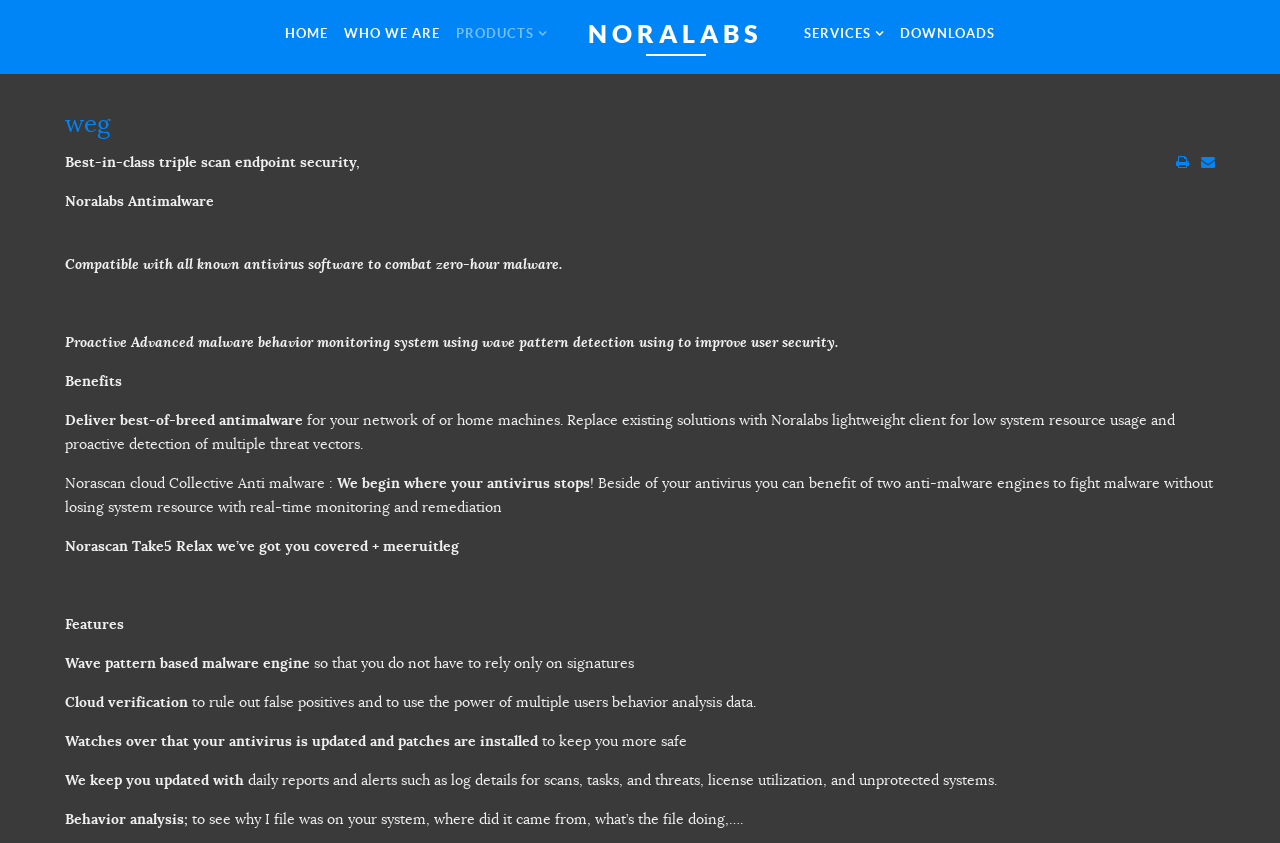Use a single word or phrase to respond to the question:
What is the purpose of the cloud verification?

to rule out false positives